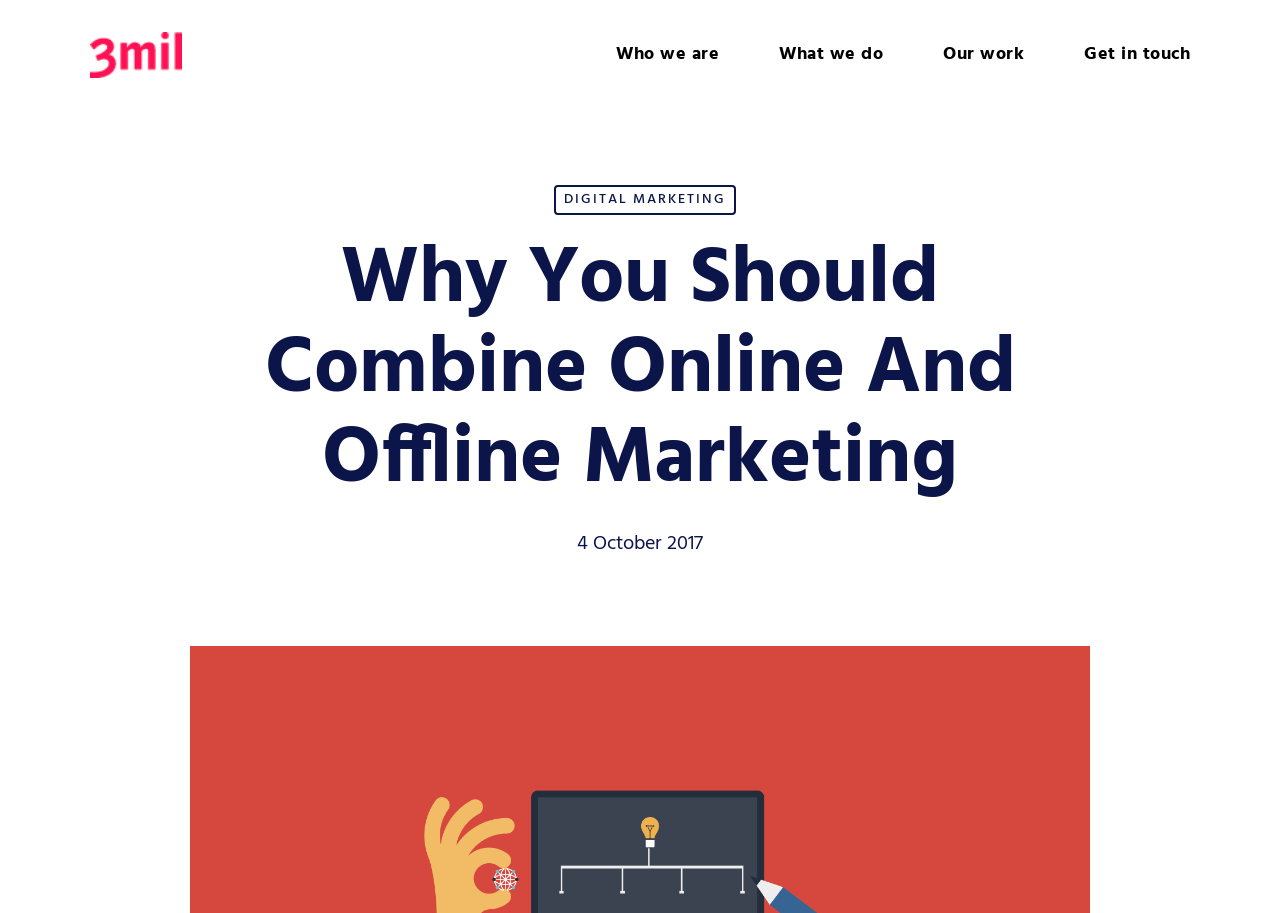Please find the bounding box for the UI component described as follows: "Our work".

[0.737, 0.046, 0.8, 0.074]